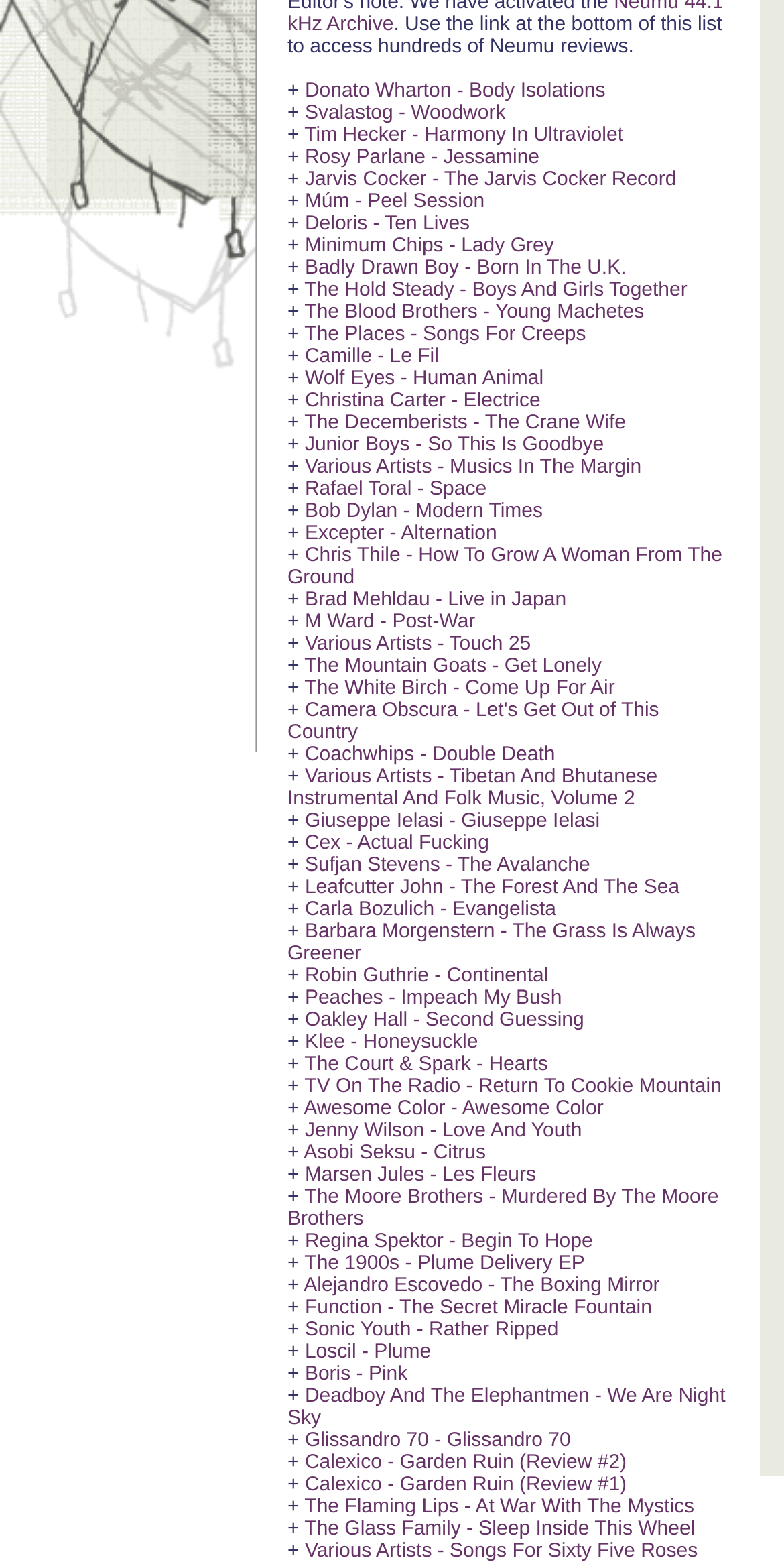Please find the bounding box for the UI element described by: "Awesome Color - Awesome Color".

[0.387, 0.703, 0.77, 0.717]